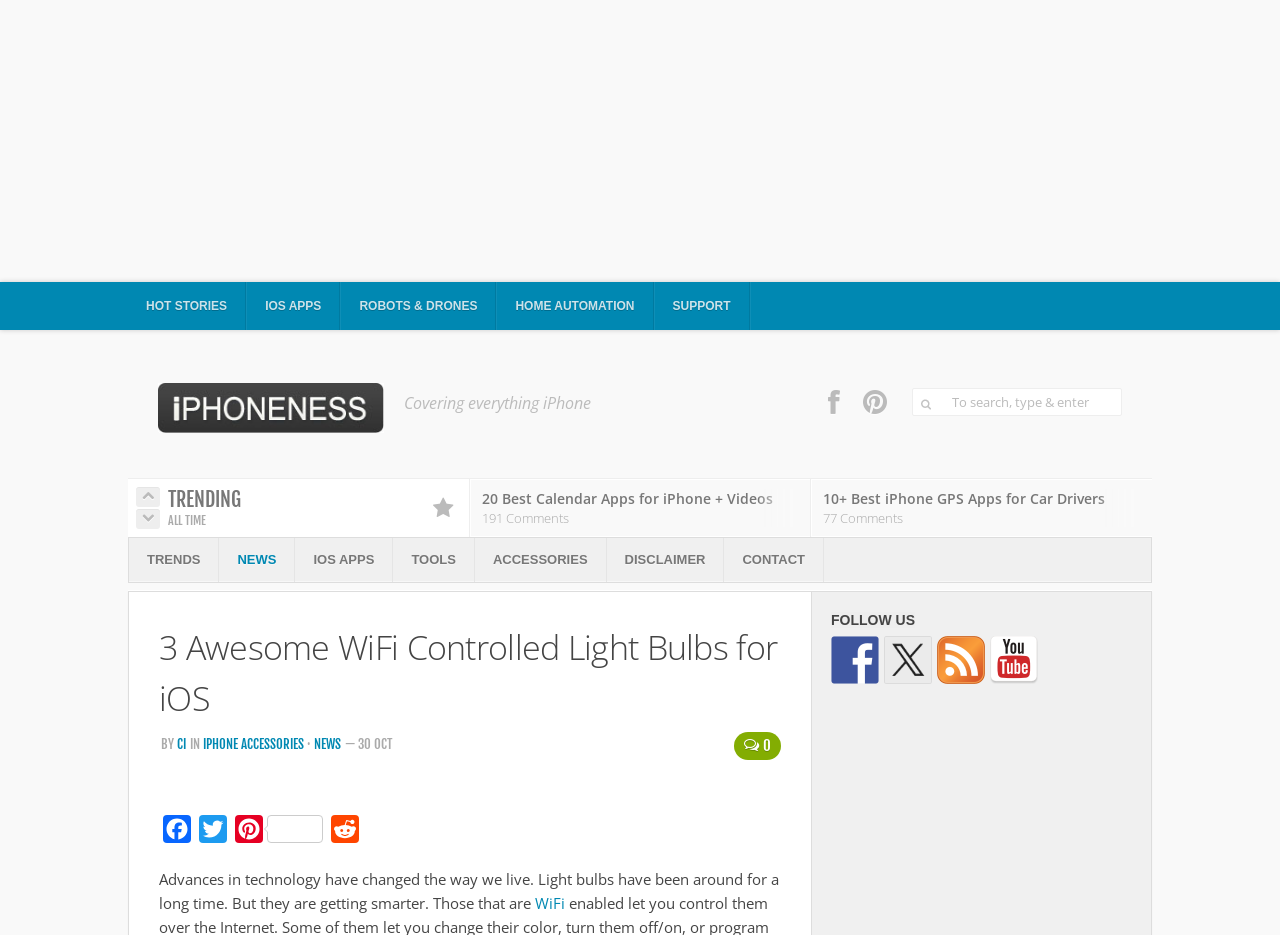Analyze the image and answer the question with as much detail as possible: 
How many trending apps are listed?

I counted the number of links under the 'TRENDING APPS' heading and found that there are 3 apps listed, which are '4 Gluten-Free Food Scanners for iOS', '5 iOS Apps for the 5:2 Diet', and '7 Must See Mobility Training iOS Apps'.